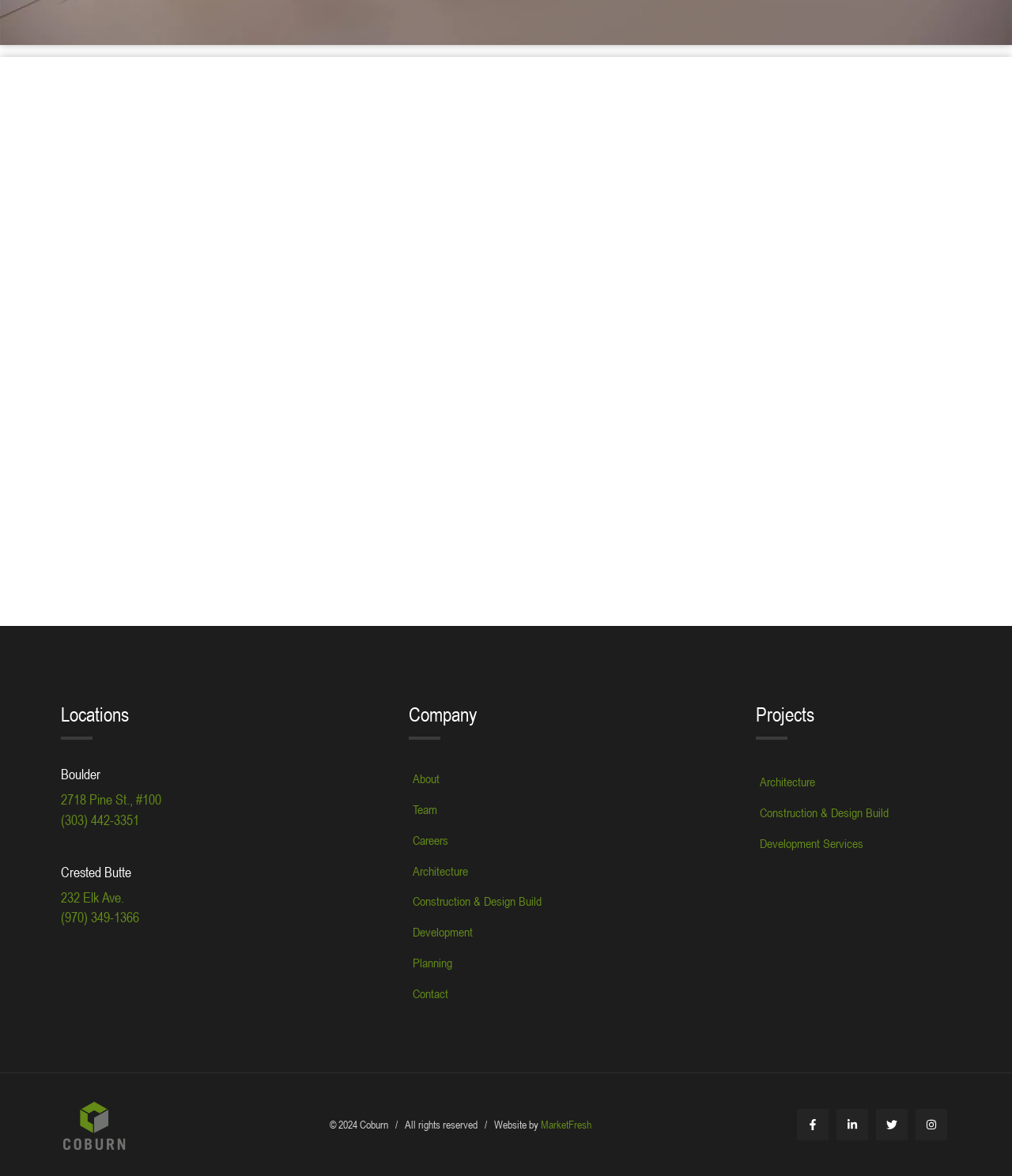Extract the bounding box of the UI element described as: "Construction & Design Build".

[0.747, 0.678, 0.882, 0.704]